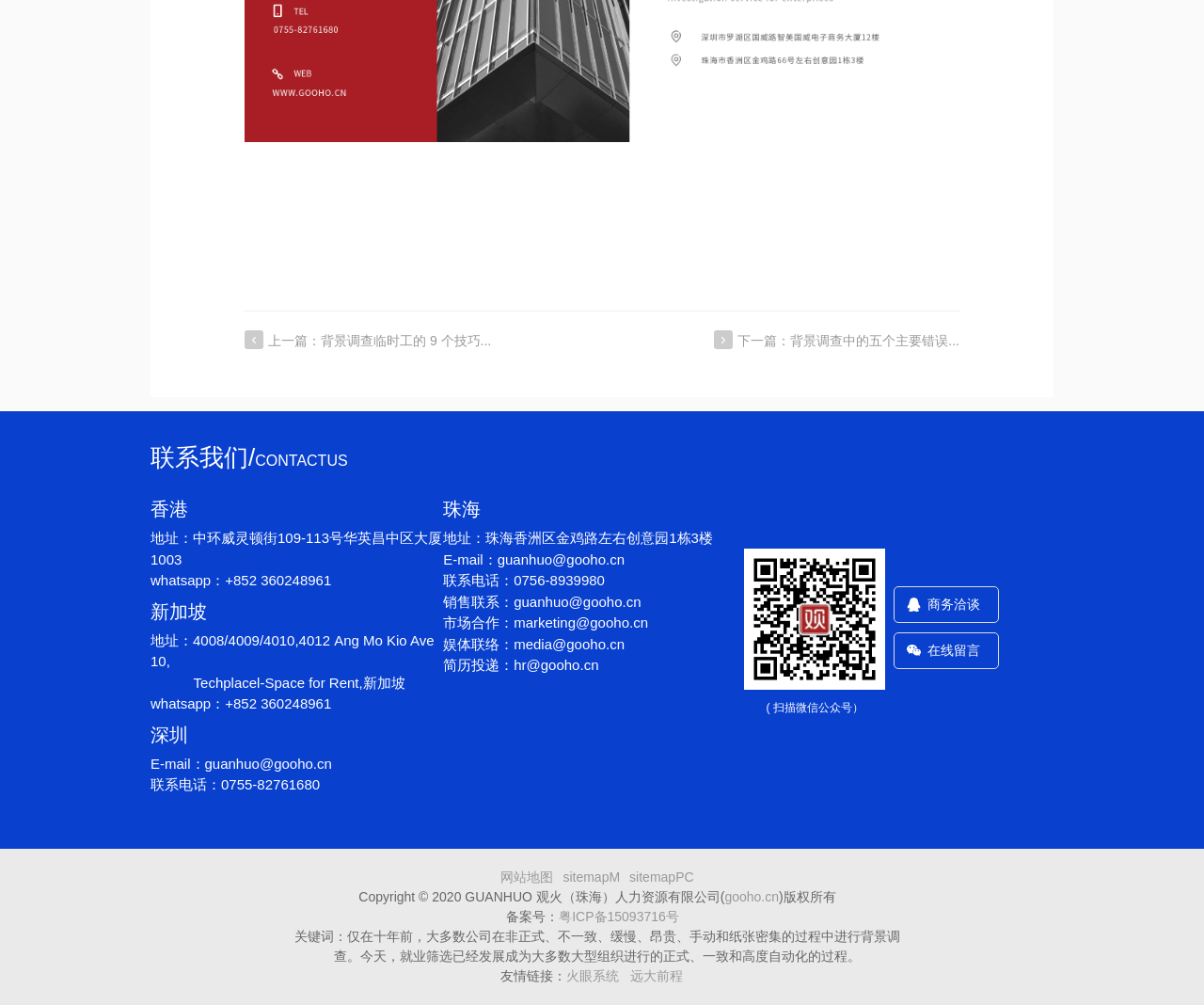Can you specify the bounding box coordinates of the area that needs to be clicked to fulfill the following instruction: "Go to the business negotiation page"?

[0.742, 0.583, 0.83, 0.62]